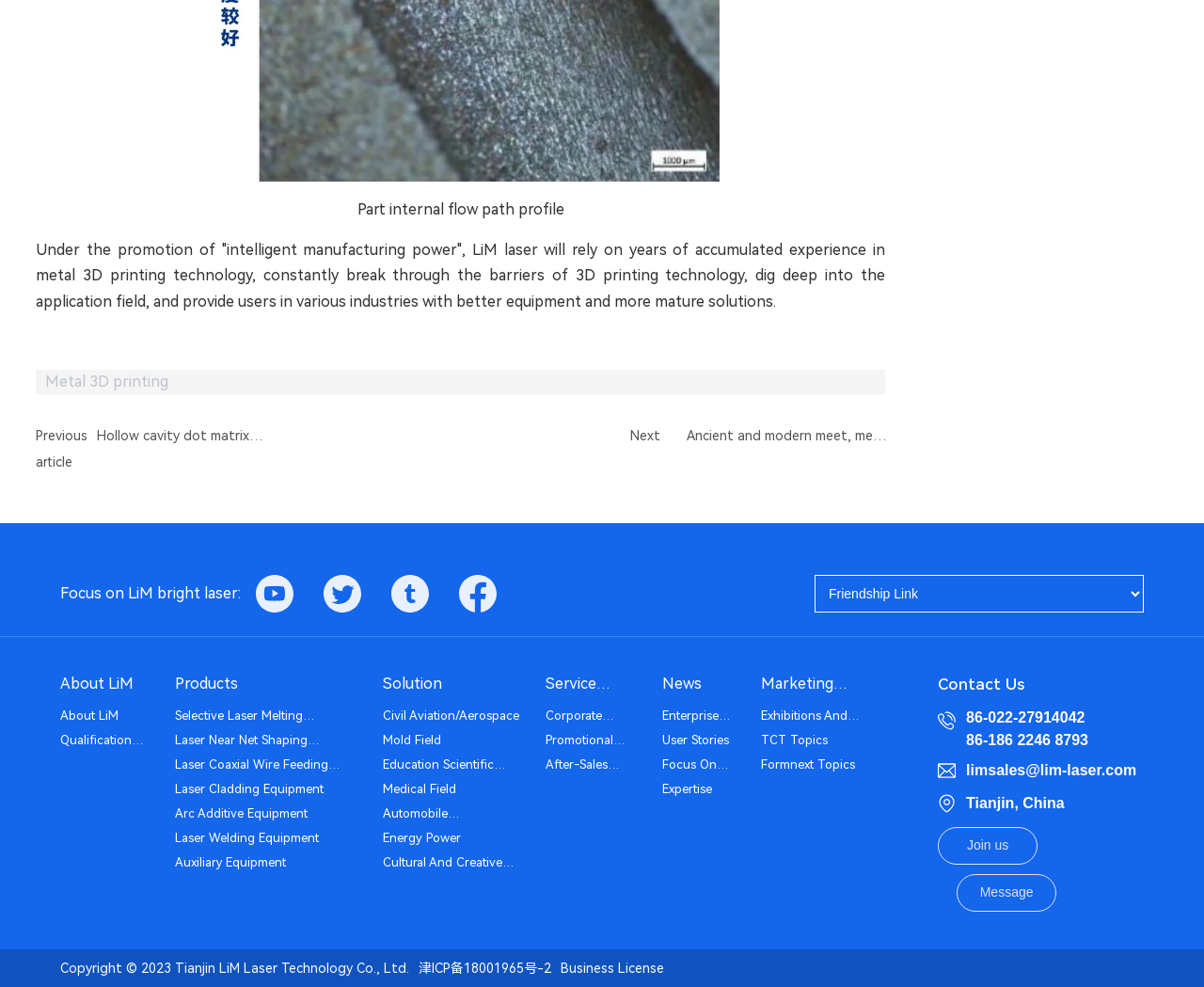What is the company's location?
Answer with a single word or short phrase according to what you see in the image.

Tianjin, China